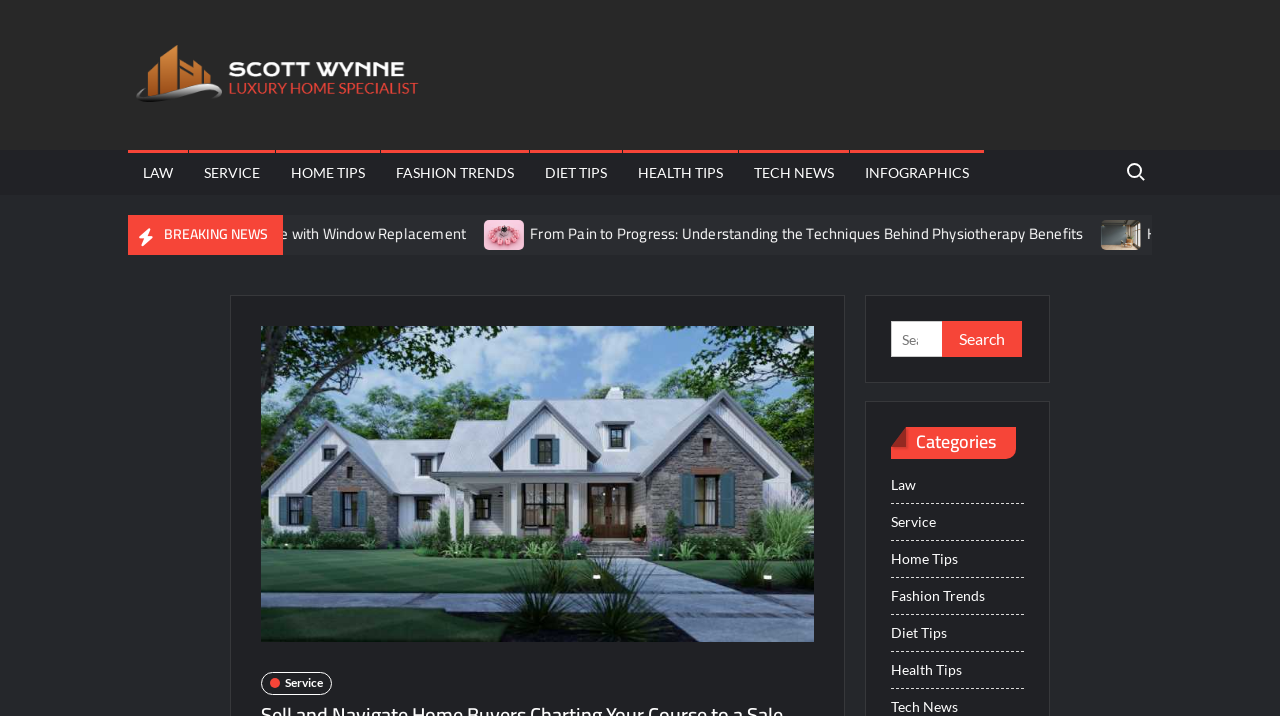Find the bounding box coordinates of the clickable area required to complete the following action: "Explore the category of Law".

[0.696, 0.659, 0.715, 0.696]